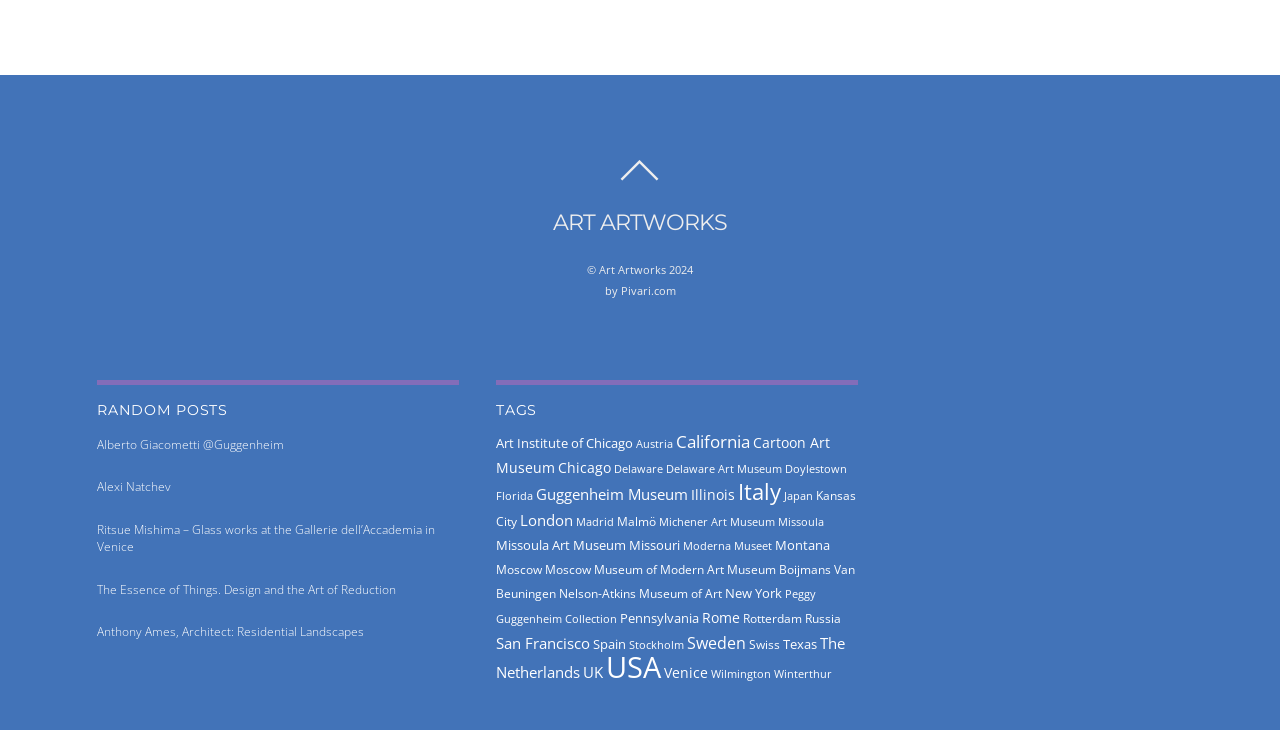Pinpoint the bounding box coordinates for the area that should be clicked to perform the following instruction: "read about USA artworks".

[0.474, 0.886, 0.517, 0.941]